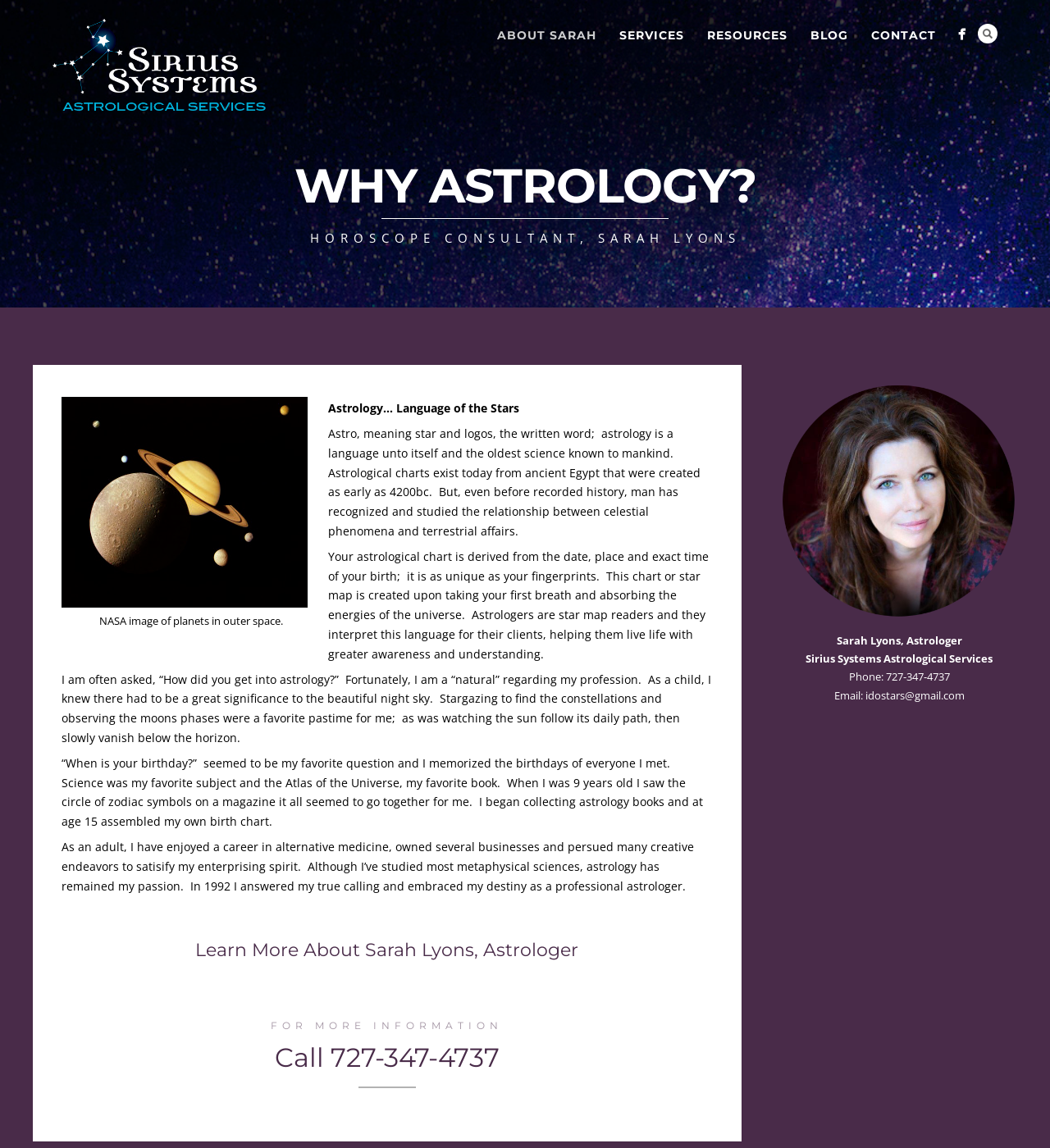Identify the bounding box coordinates necessary to click and complete the given instruction: "Click on ABOUT SARAH".

[0.462, 0.021, 0.579, 0.041]